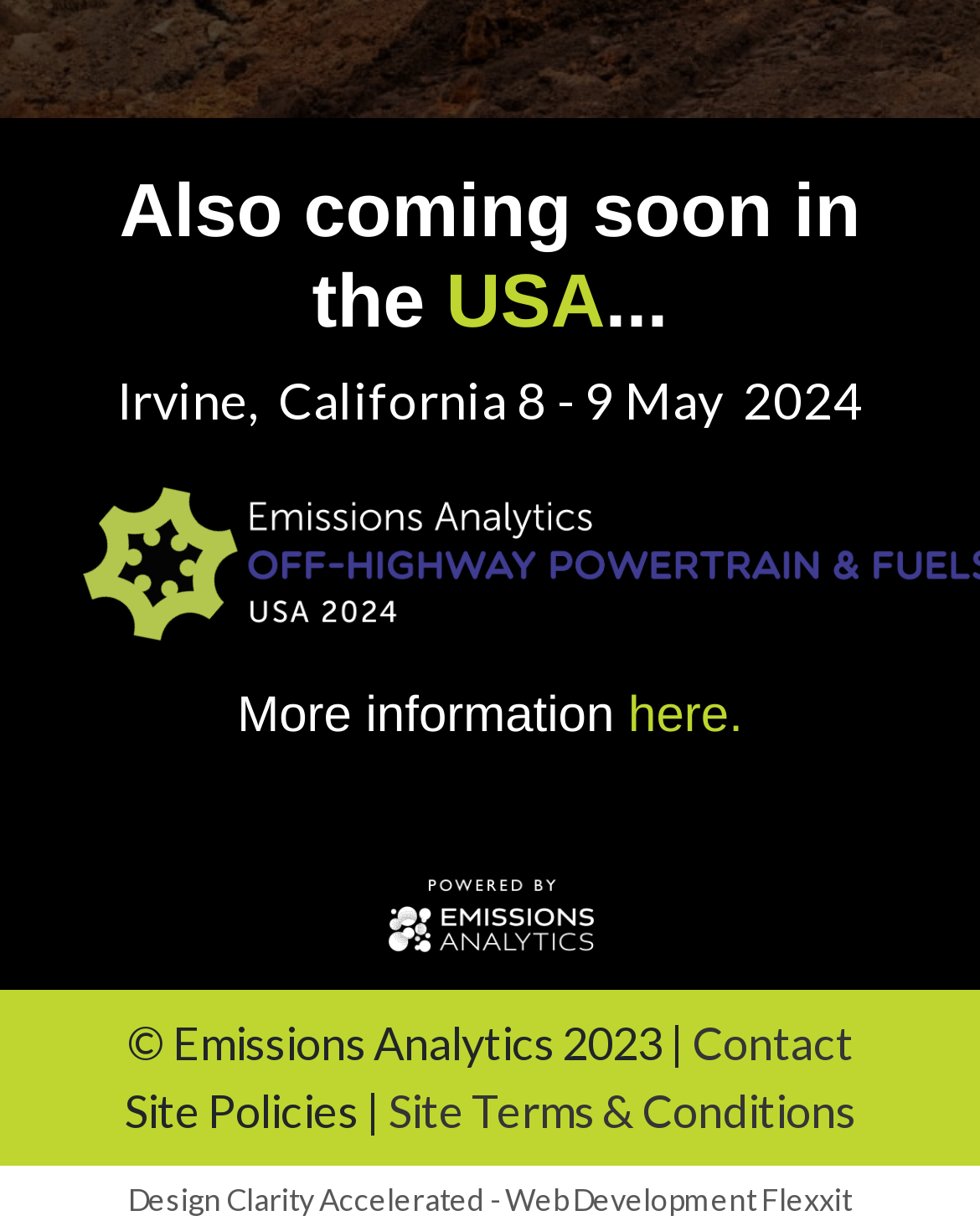What is the topic of the event?
Provide a detailed and extensive answer to the question.

I found the topic of the event by looking at the text 'Hybridisation, fuel cell and battery technologies' which is located at coordinates [0.244, 0.229, 0.772, 0.329] and is a StaticText element.